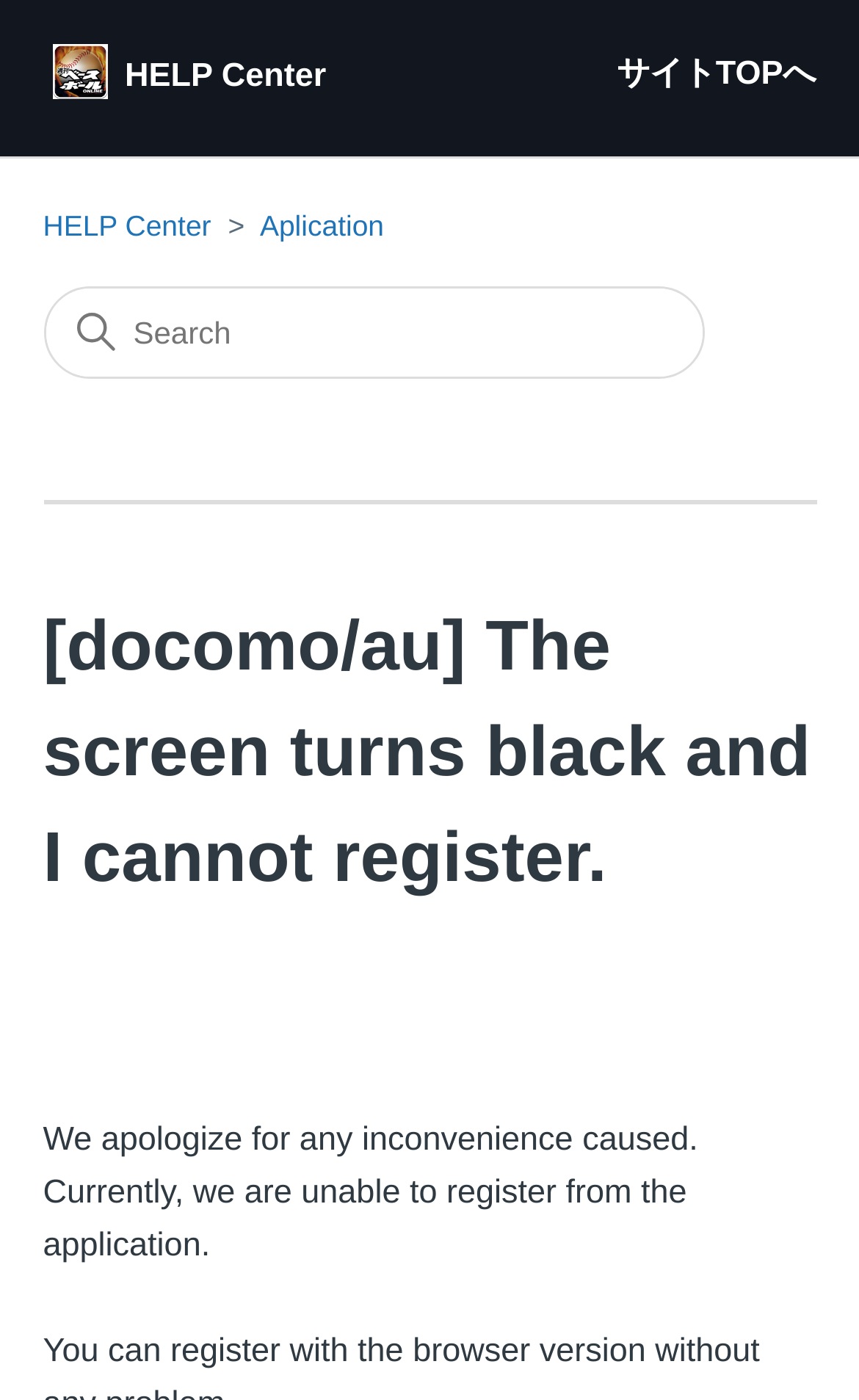Return the bounding box coordinates of the UI element that corresponds to this description: "aria-label="Search" name="query" placeholder="Search"". The coordinates must be given as four float numbers in the range of 0 and 1, [left, top, right, bottom].

[0.053, 0.205, 0.817, 0.268]